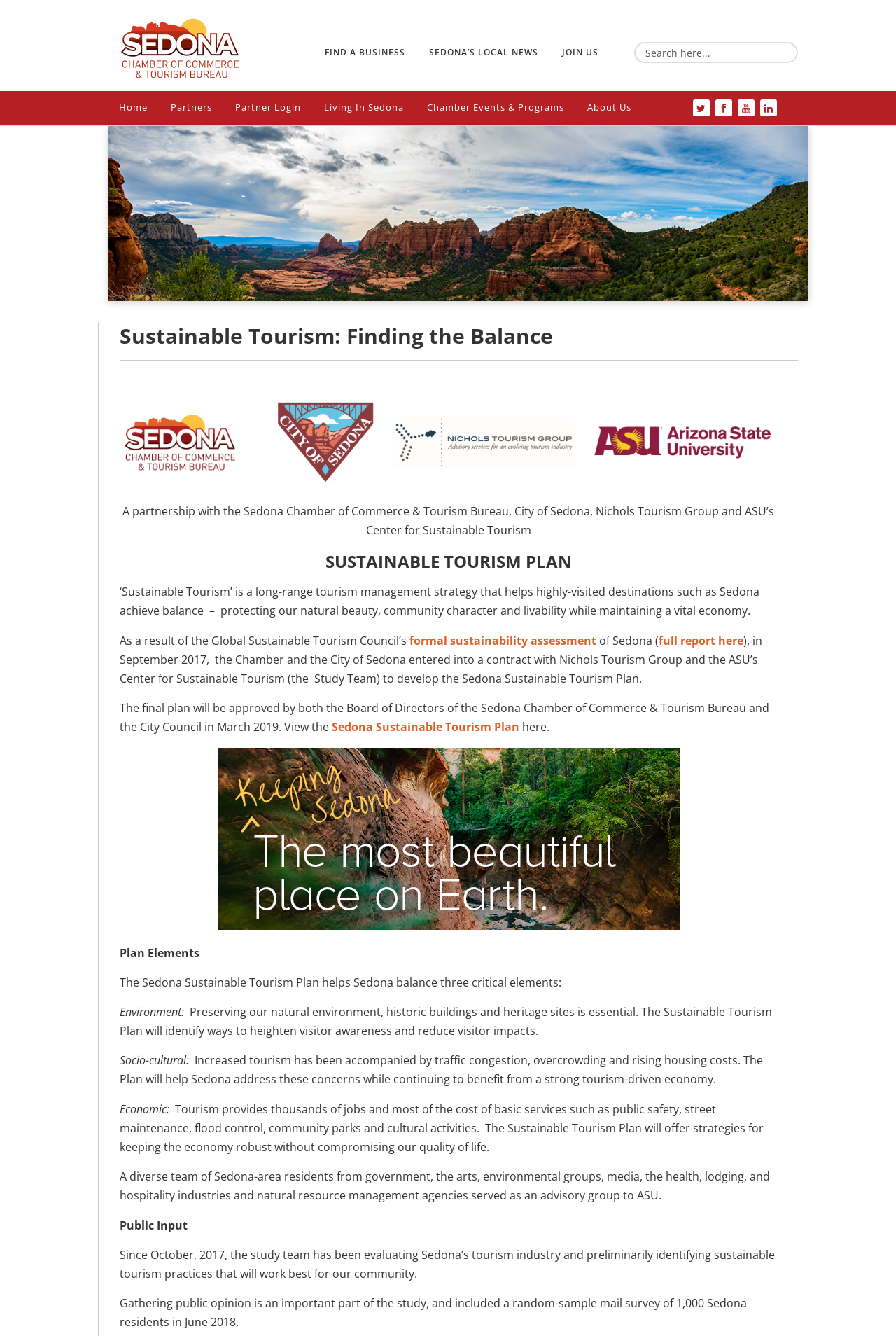From the image, can you give a detailed response to the question below:
How many elements does the Sustainable Tourism Plan help Sedona balance?

The webpage states that the Sustainable Tourism Plan helps Sedona balance three critical elements: Environment, Socio-cultural, and Economic. These elements are listed separately on the webpage, indicating that there are three of them.